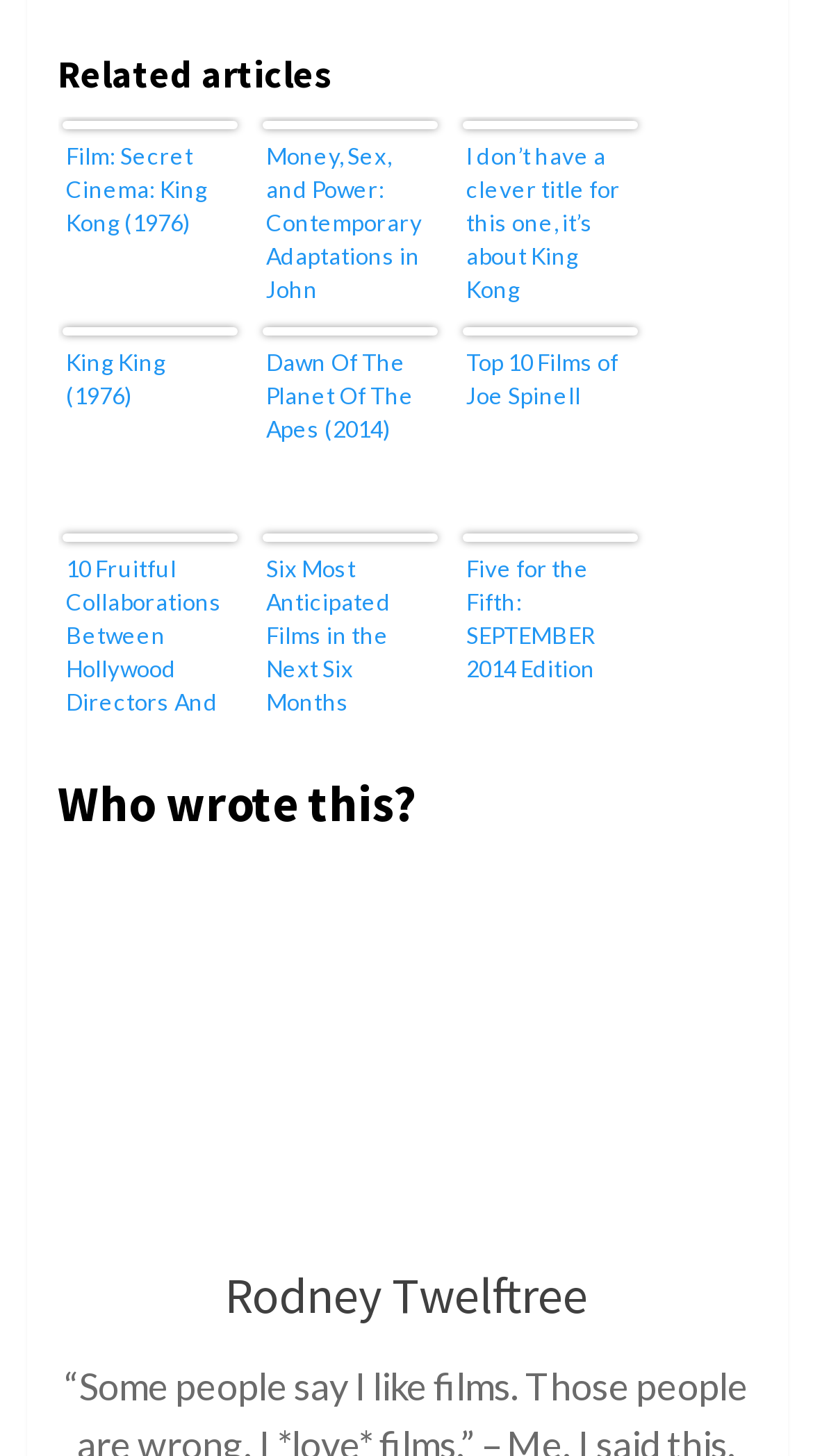Who is the author of this webpage?
Using the information from the image, give a concise answer in one word or a short phrase.

Rodney Twelftree